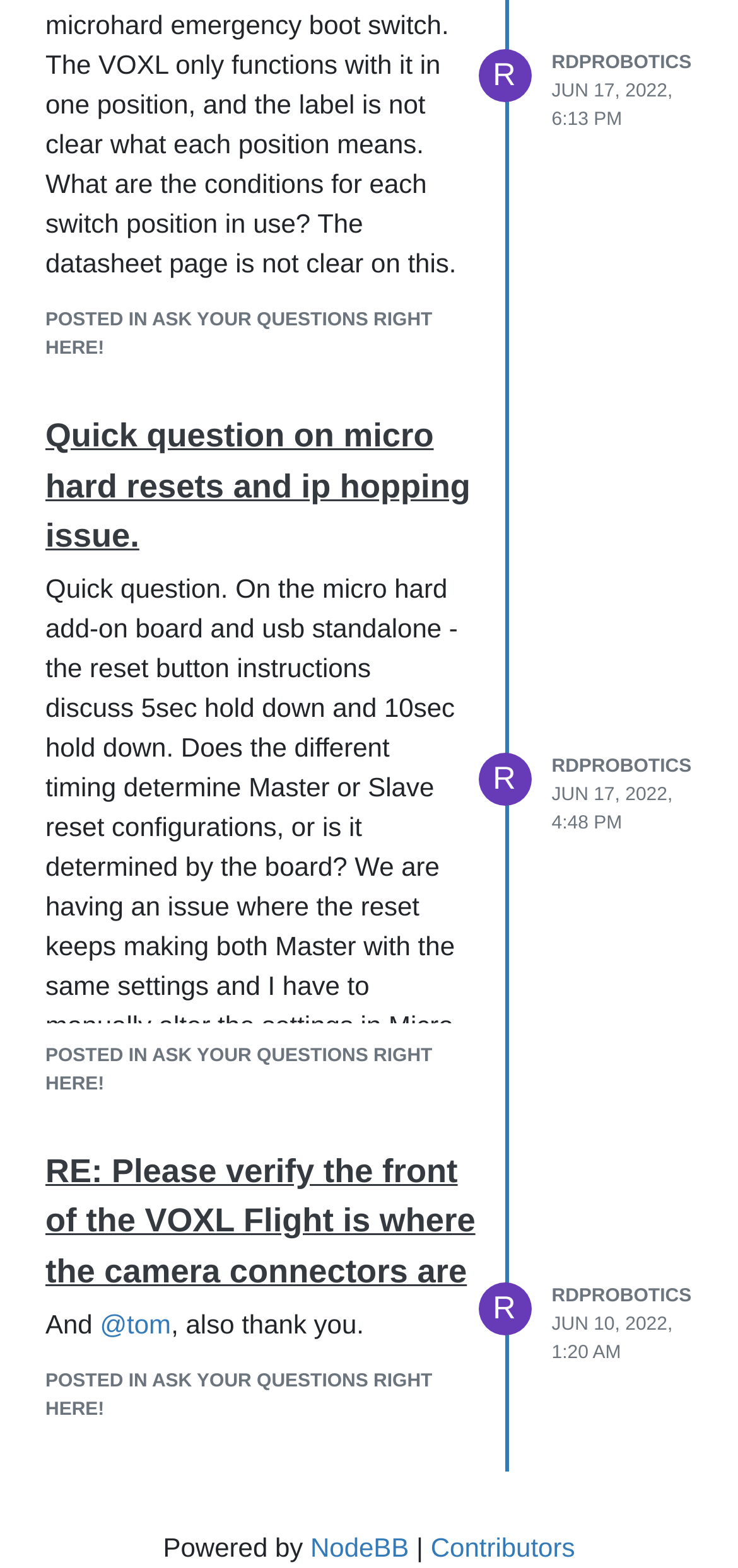Show me the bounding box coordinates of the clickable region to achieve the task as per the instruction: "Click on '@tom' to view their profile".

[0.135, 0.834, 0.232, 0.854]